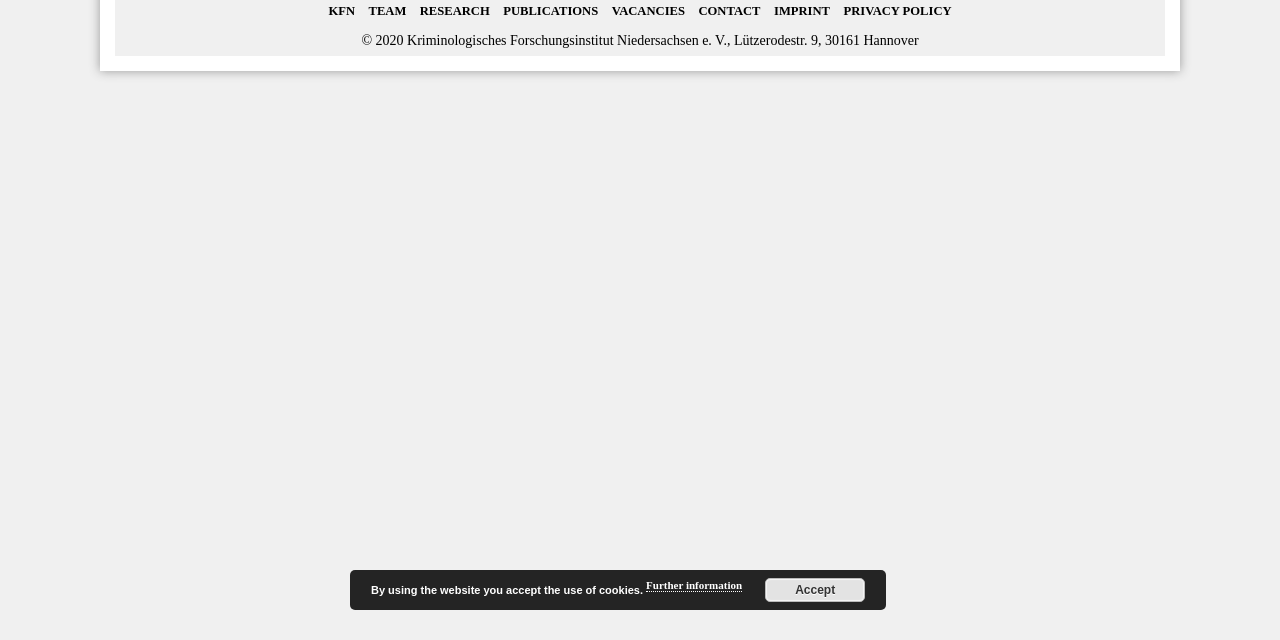Using the format (top-left x, top-left y, bottom-right x, bottom-right y), provide the bounding box coordinates for the described UI element. All values should be floating point numbers between 0 and 1: Accept

[0.598, 0.903, 0.676, 0.941]